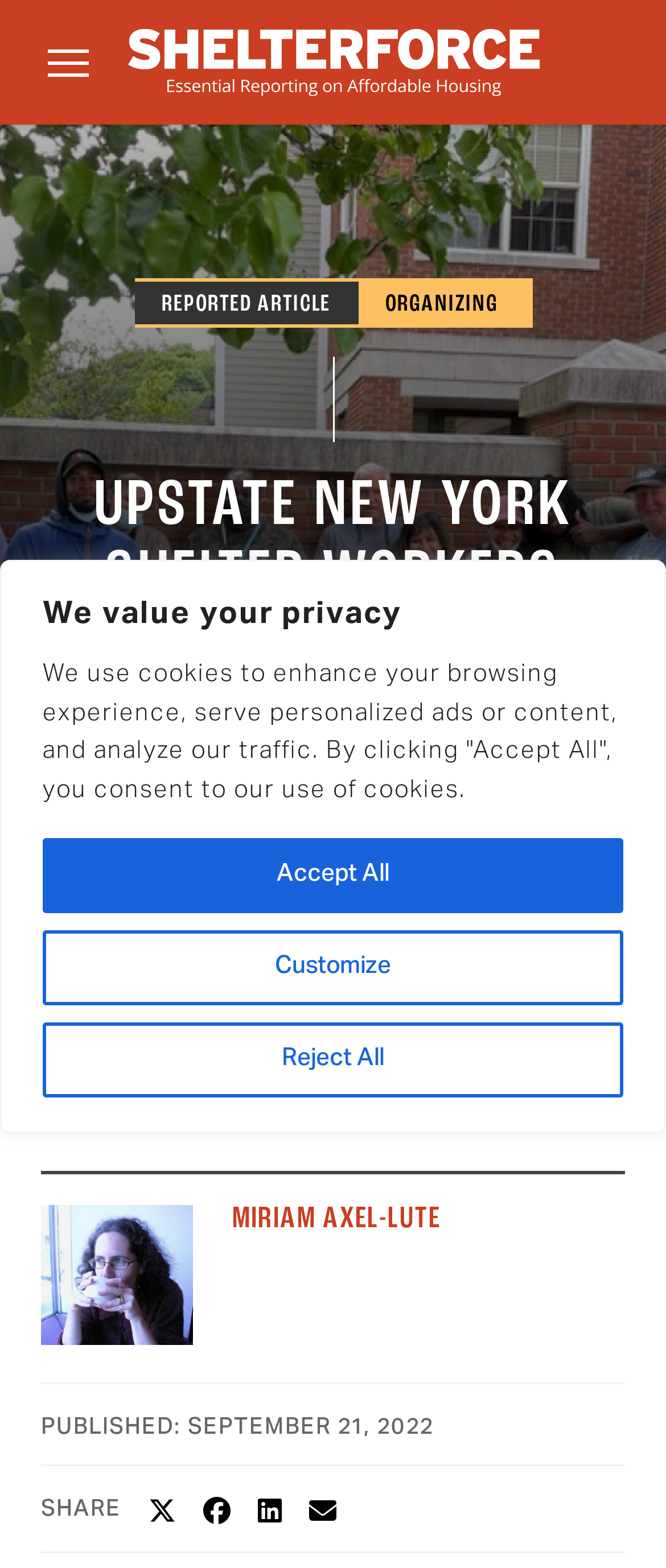Please find the bounding box for the following UI element description. Provide the coordinates in (top-left x, top-left y, bottom-right x, bottom-right y) format, with values between 0 and 1: Contact Us

None